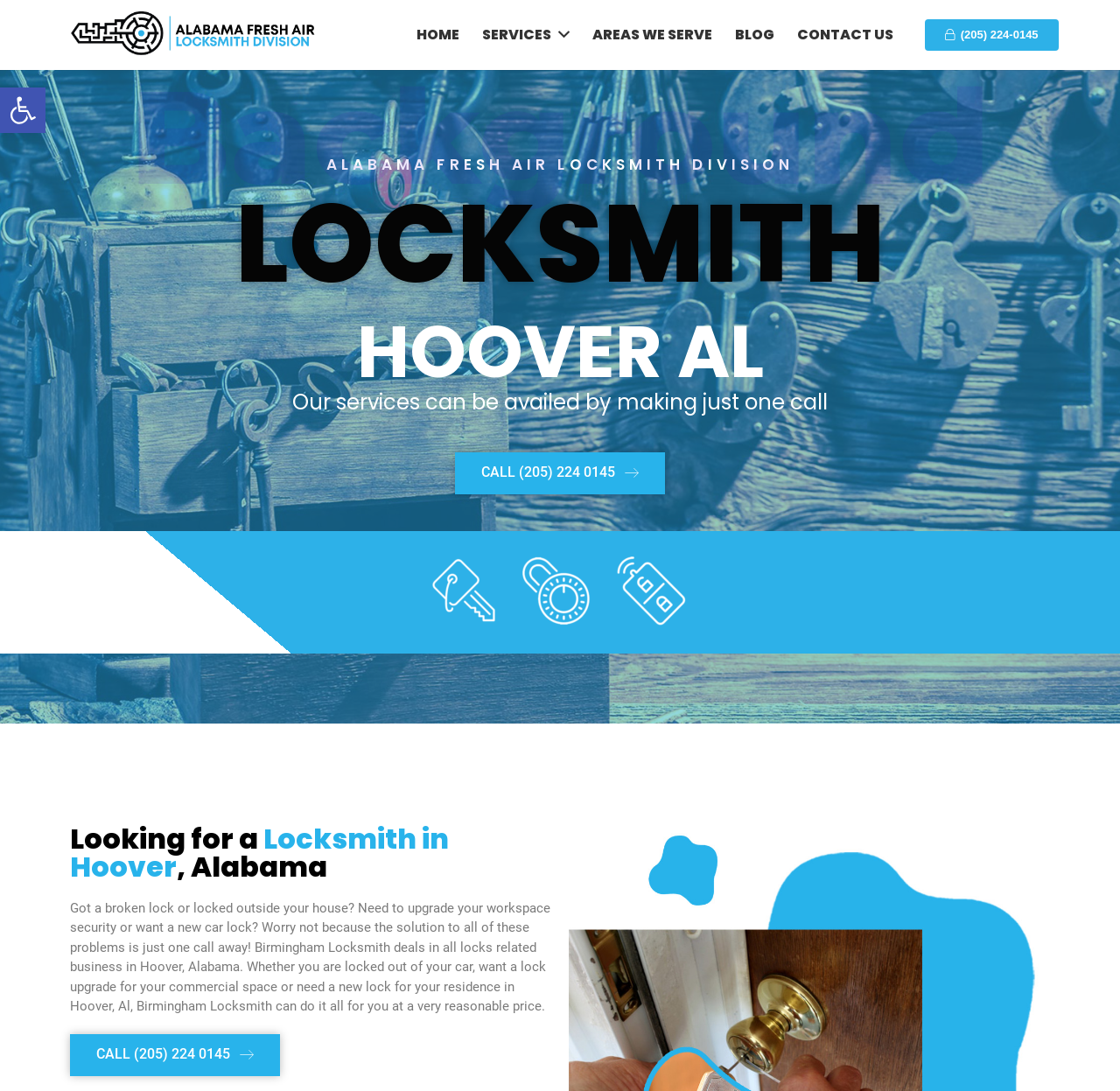Please answer the following question using a single word or phrase: 
What is the company name?

Alabama Fresh Air Locksmith Division